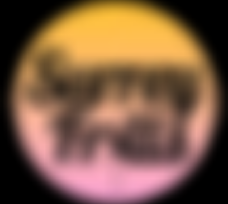Generate a descriptive account of all visible items and actions in the image.

The image features a vibrant logo for "Surrey Frills," characterized by a round design that transitions from a warm yellow at the top to a soft pink at the bottom. The brand name "Surrey Frills" is boldly displayed in a stylish, dark font, drawing attention and conveying a sense of creativity and community. This logo represents a multi-channel platform dedicated to showcasing fashion, beauty, and lifestyle content specifically tailored for the Surrey area, inviting viewers to engage with a variety of local offerings and connect with a vibrant community.